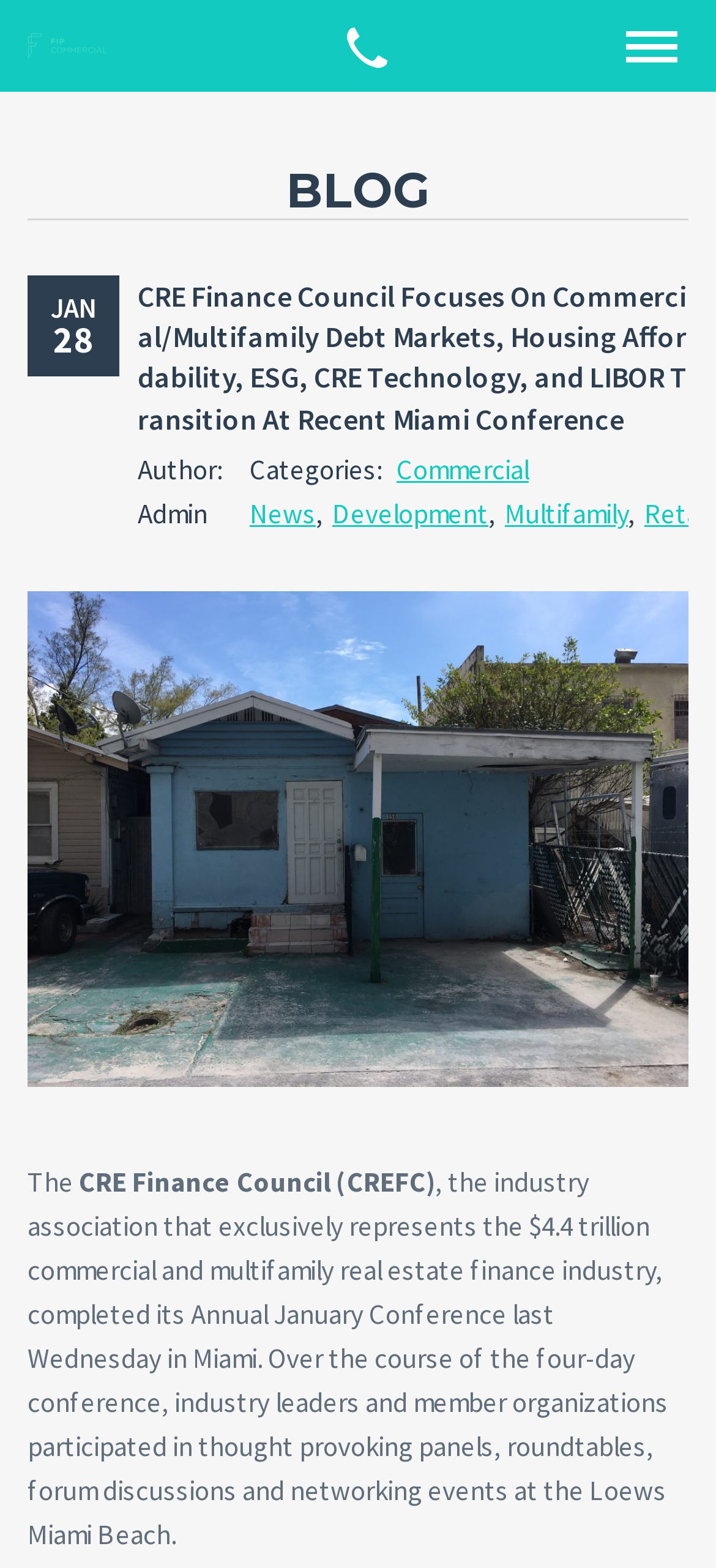What is the date of the conference mentioned in the webpage?
Deliver a detailed and extensive answer to the question.

I found the answer by reading the text in the webpage, specifically the sentence 'The CRE Finance Council (CREFC), the industry association that exclusively represents the $4.4 trillion commercial and multifamily real estate finance industry, completed its Annual January Conference last Wednesday in Miami.'